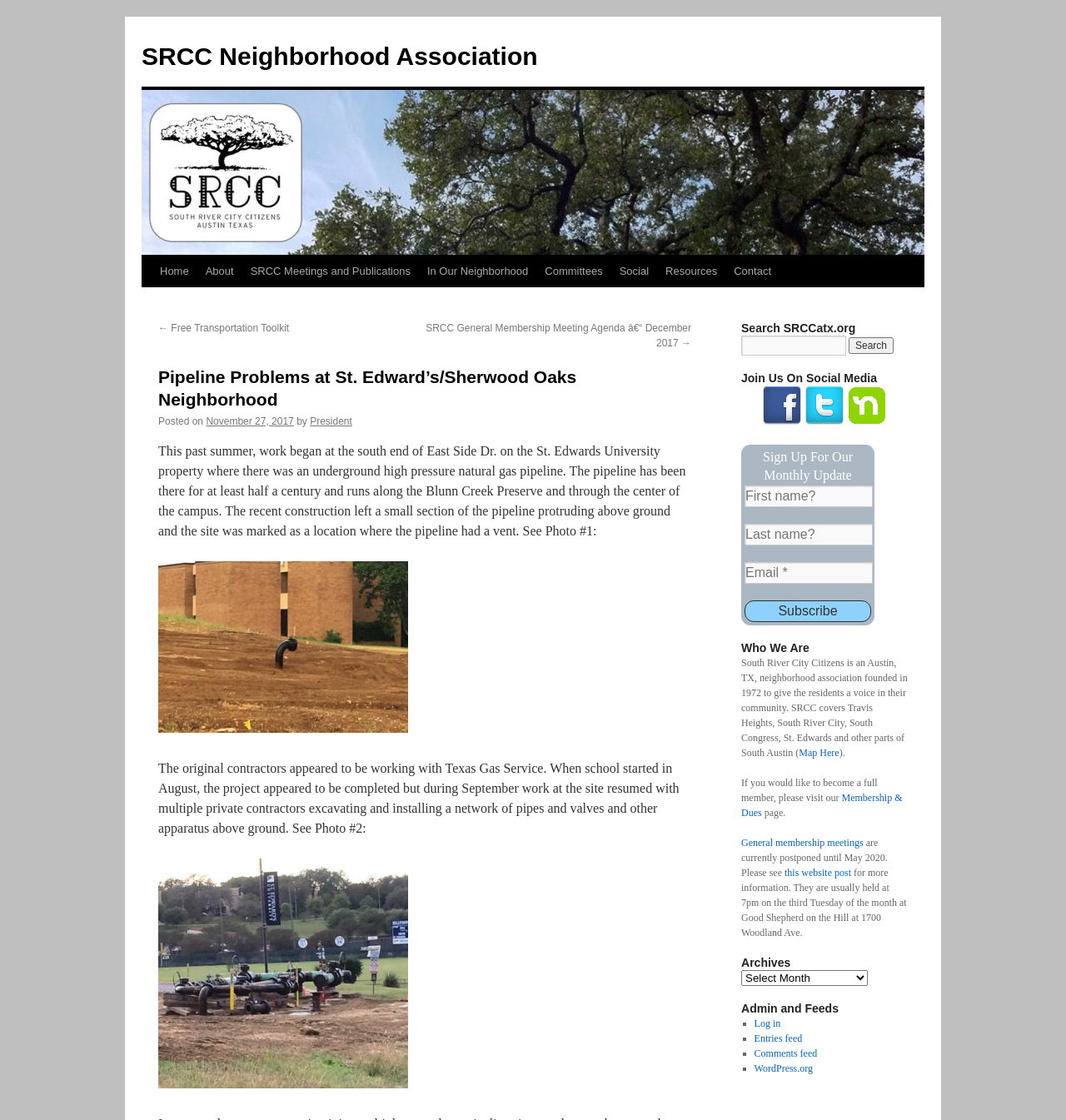Reply to the question below using a single word or brief phrase:
What is the name of the creek mentioned in the text?

Blunn Creek